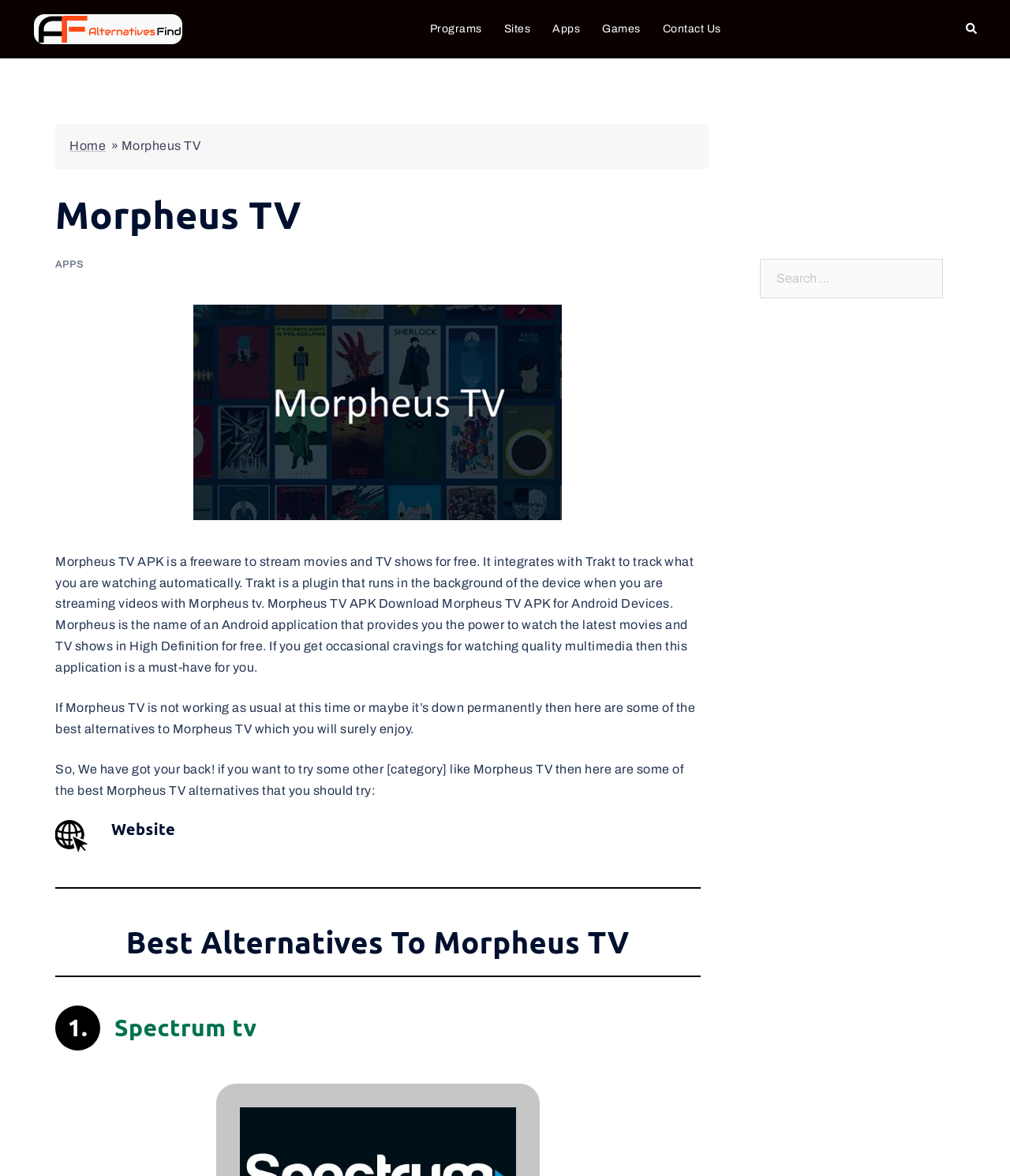Identify the bounding box coordinates of the section that should be clicked to achieve the task described: "Go to Programs".

[0.425, 0.017, 0.477, 0.033]